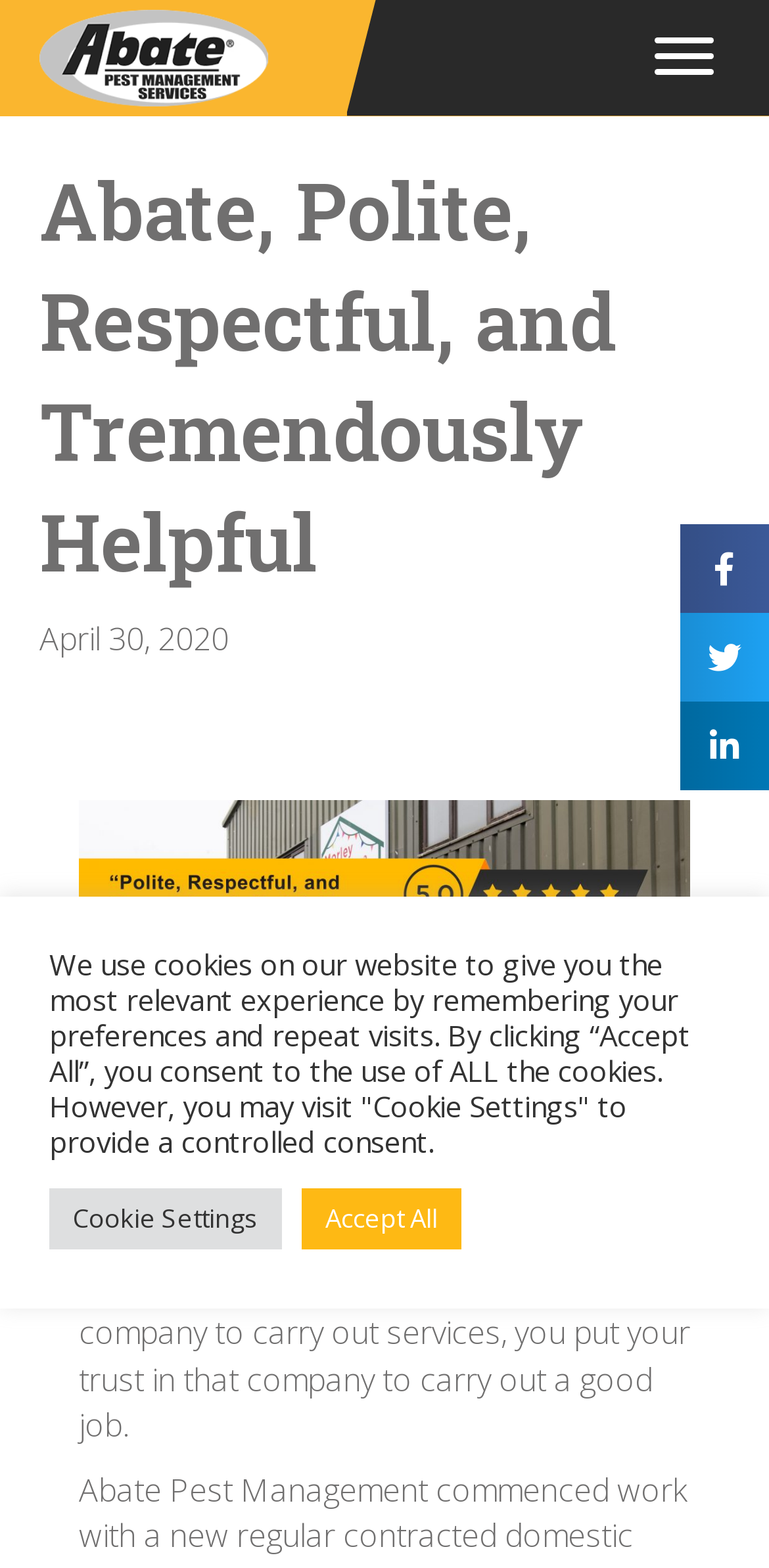Please determine the primary heading and provide its text.

Abate, Polite, Respectful, and Tremendously Helpful